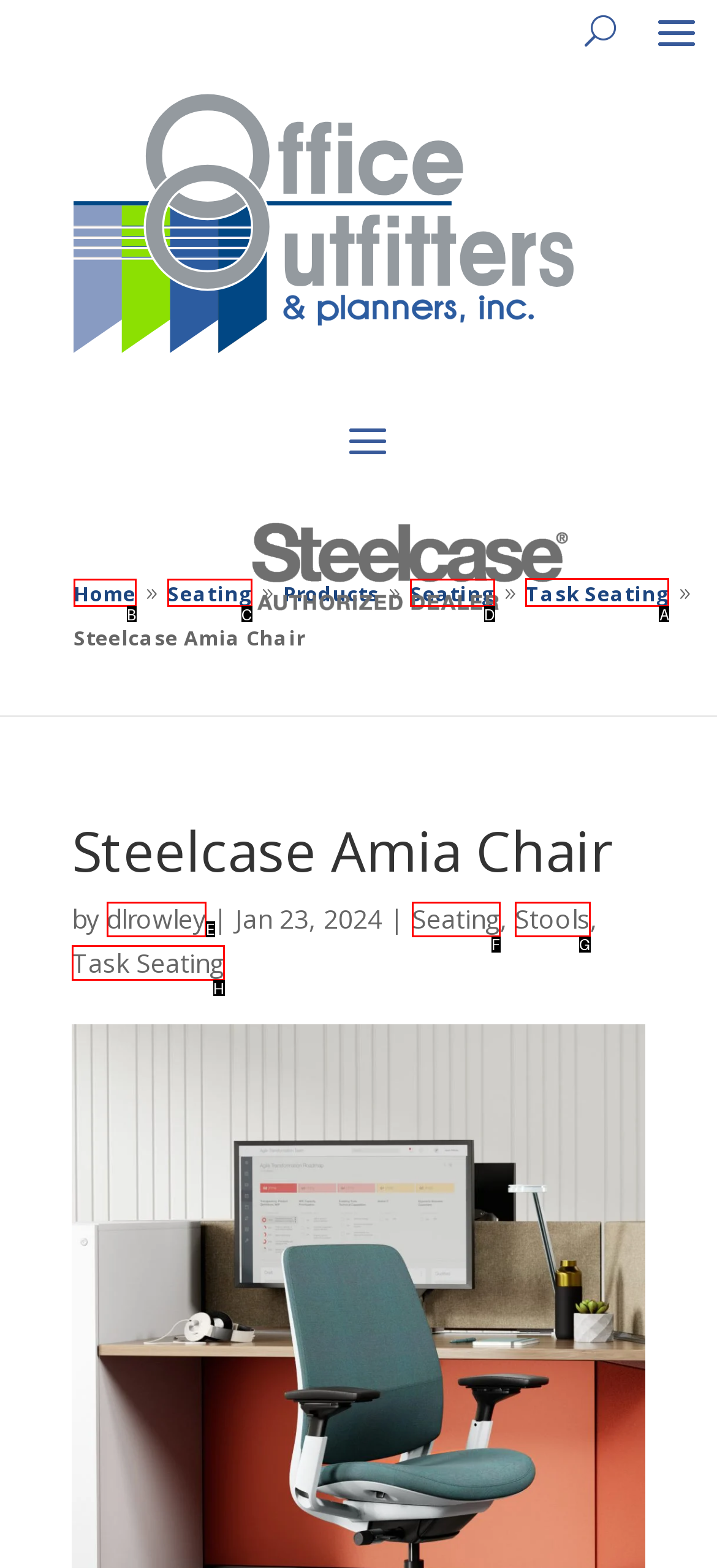Determine which HTML element should be clicked to carry out the following task: View the 'Office Location' Respond with the letter of the appropriate option.

None